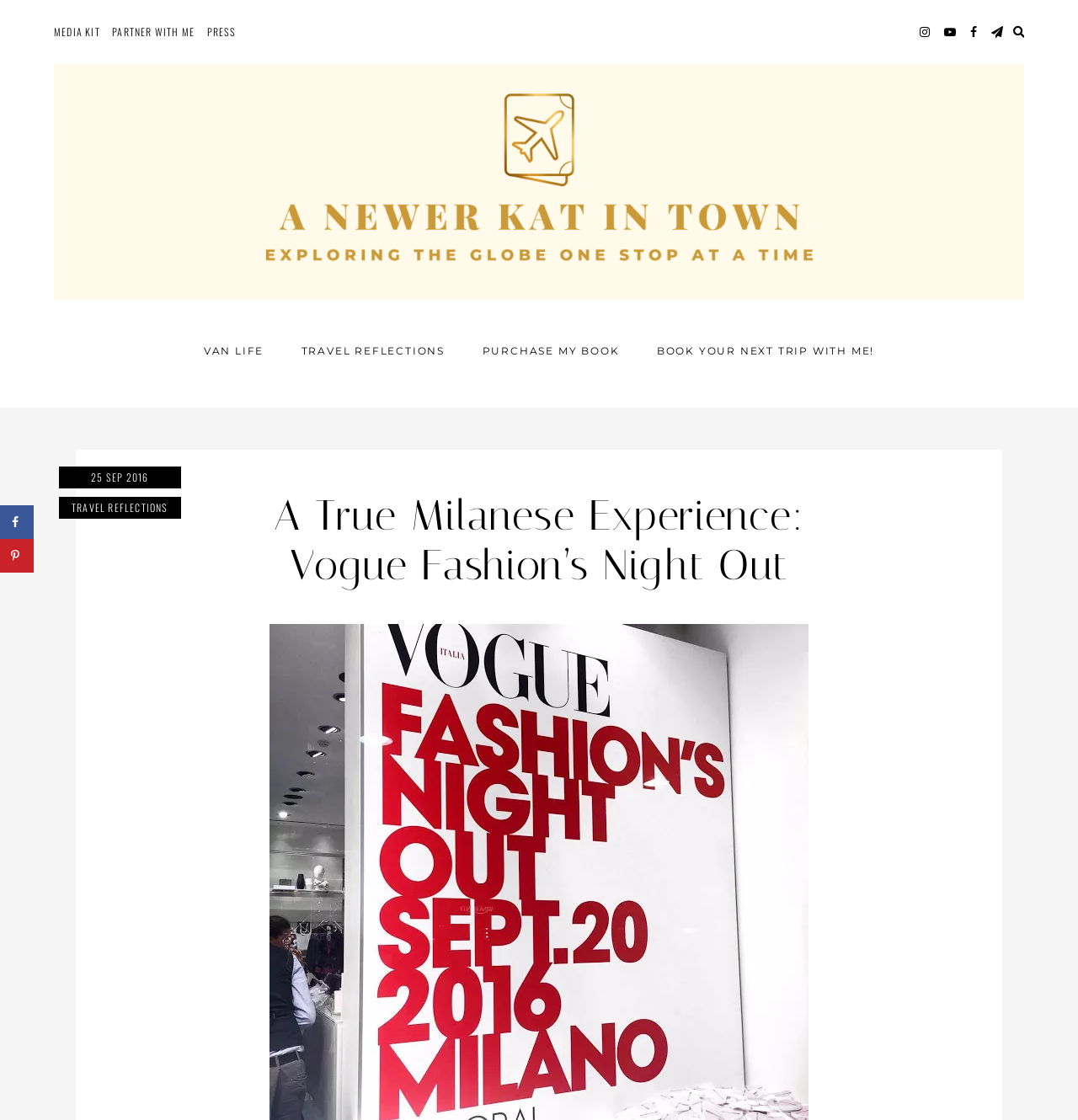Could you indicate the bounding box coordinates of the region to click in order to complete this instruction: "Click the PARTNER WITH ME link".

[0.104, 0.022, 0.181, 0.035]